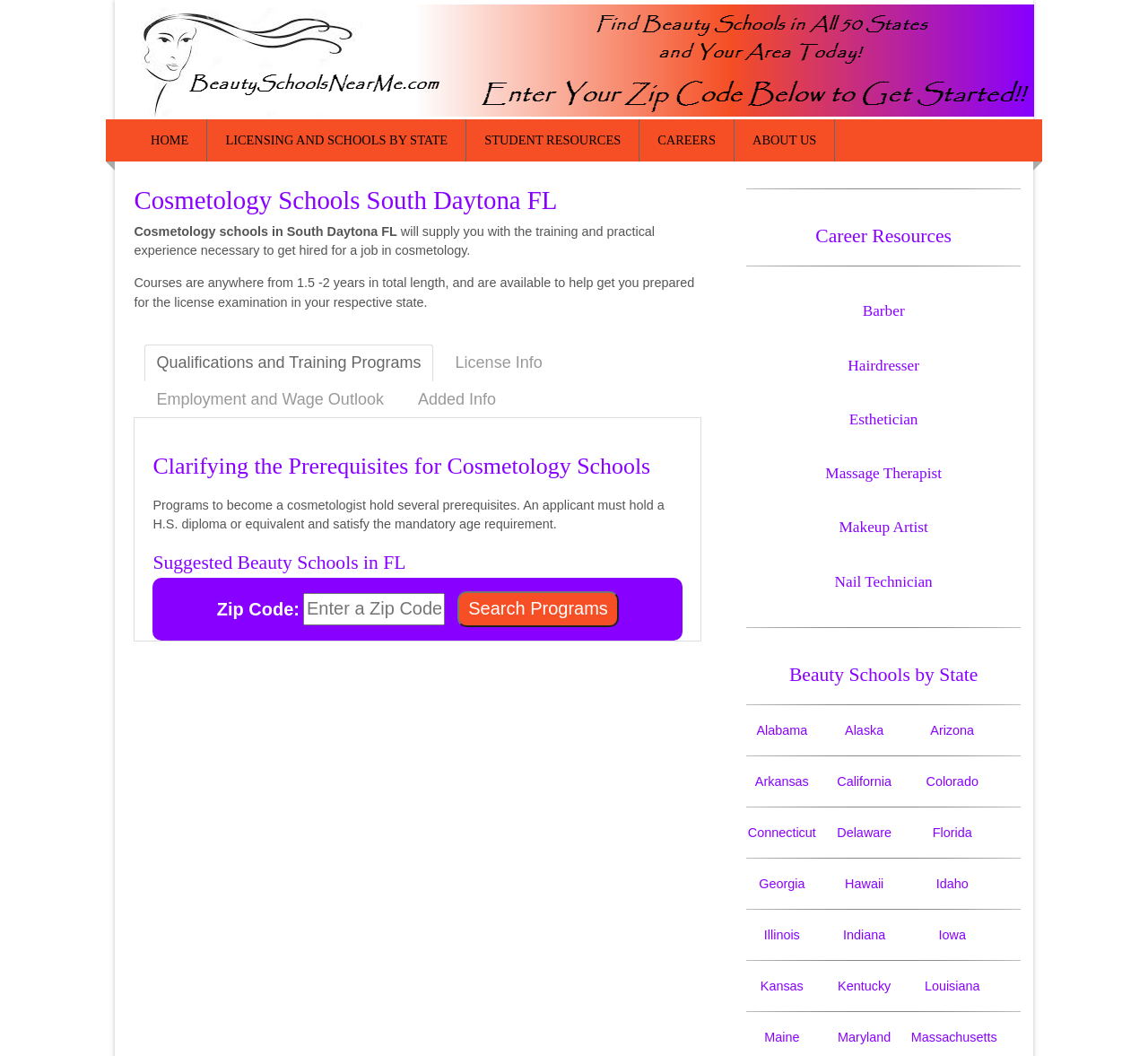Identify the bounding box coordinates of the element that should be clicked to fulfill this task: "Explore beauty schools by state". The coordinates should be provided as four float numbers between 0 and 1, i.e., [left, top, right, bottom].

[0.687, 0.629, 0.852, 0.649]